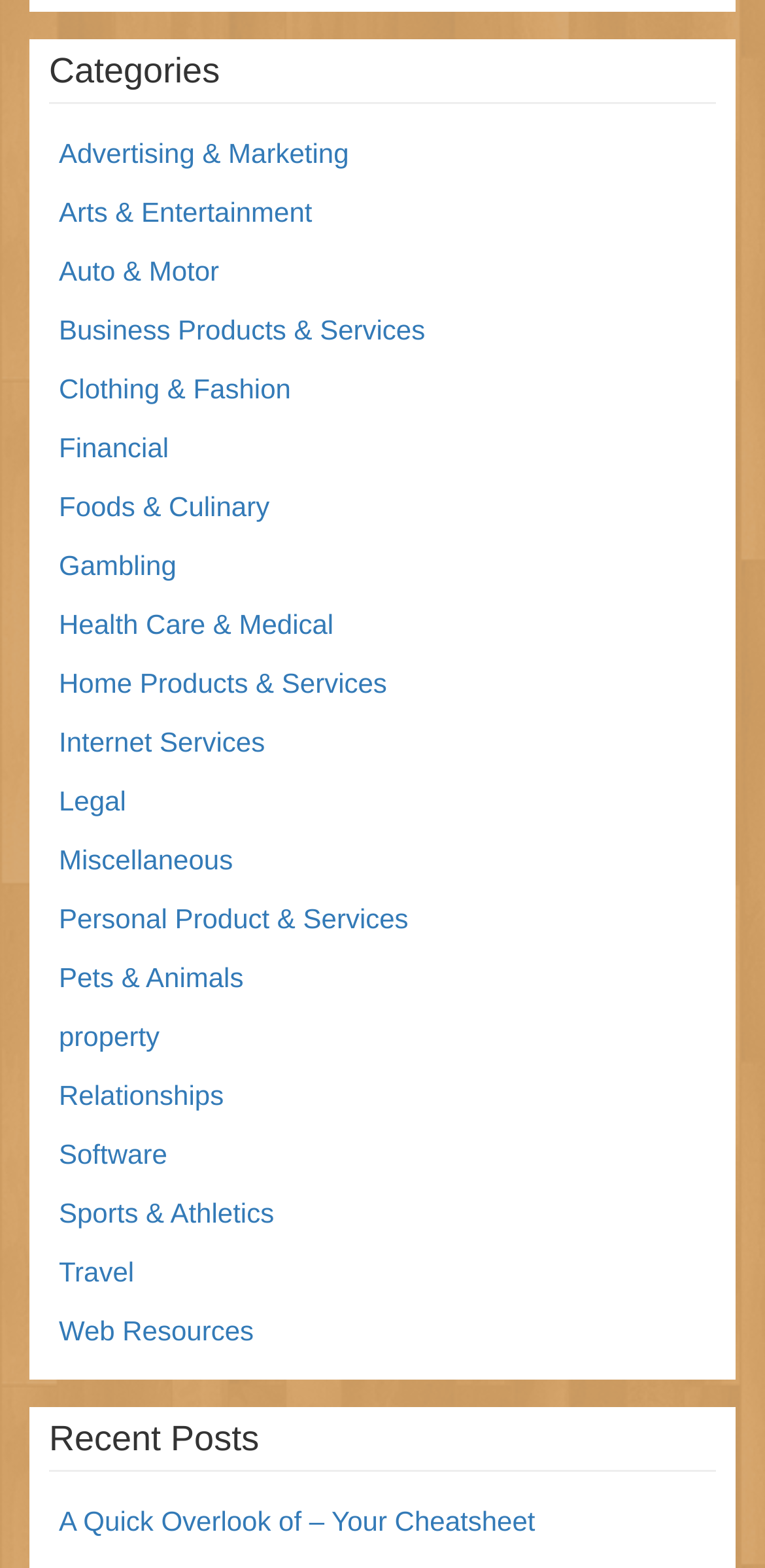Give the bounding box coordinates for this UI element: "Gambling". The coordinates should be four float numbers between 0 and 1, arranged as [left, top, right, bottom].

[0.077, 0.35, 0.231, 0.37]